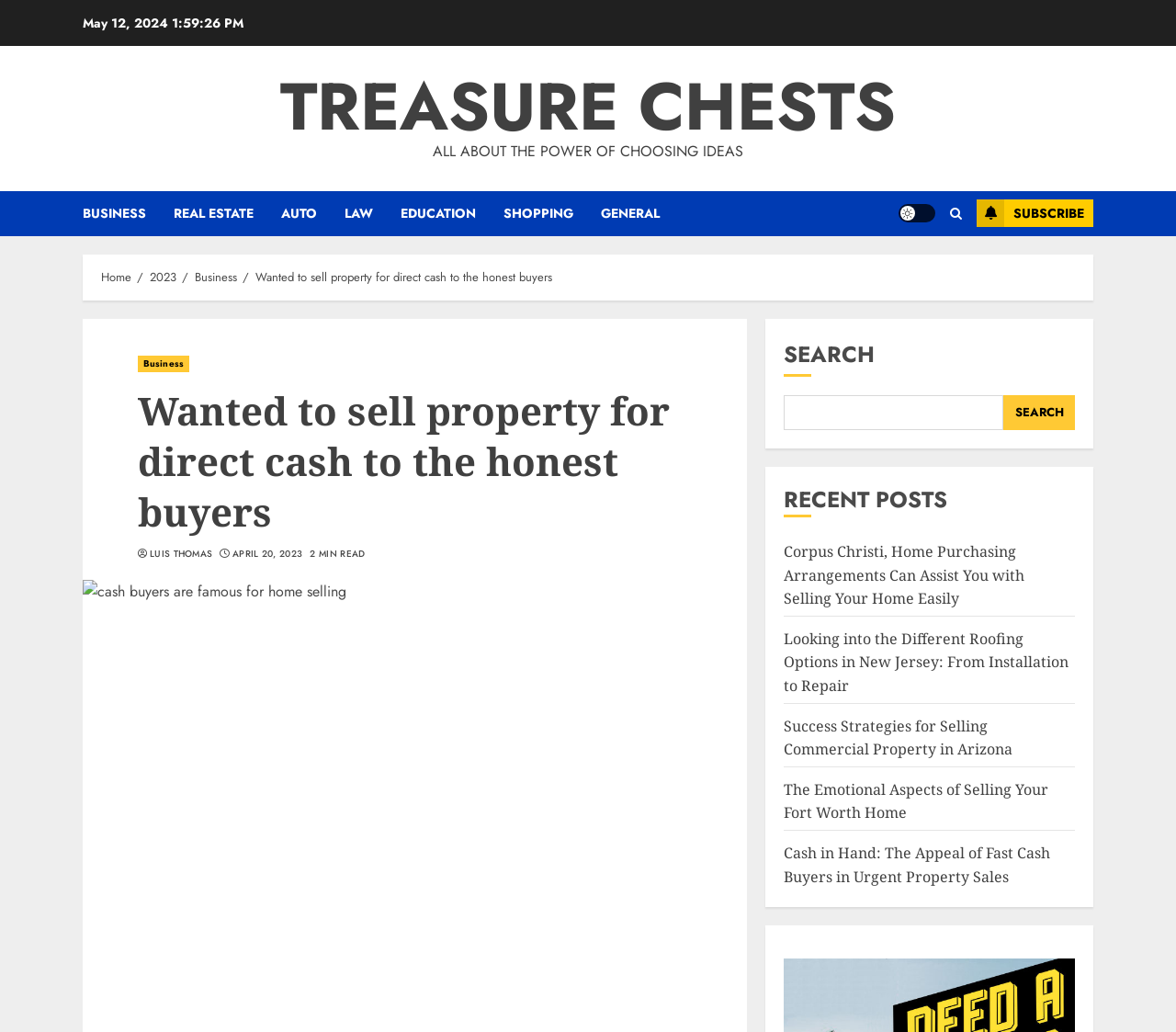Identify the bounding box coordinates of the clickable region required to complete the instruction: "Read the article about selling property for direct cash". The coordinates should be given as four float numbers within the range of 0 and 1, i.e., [left, top, right, bottom].

[0.117, 0.374, 0.588, 0.52]